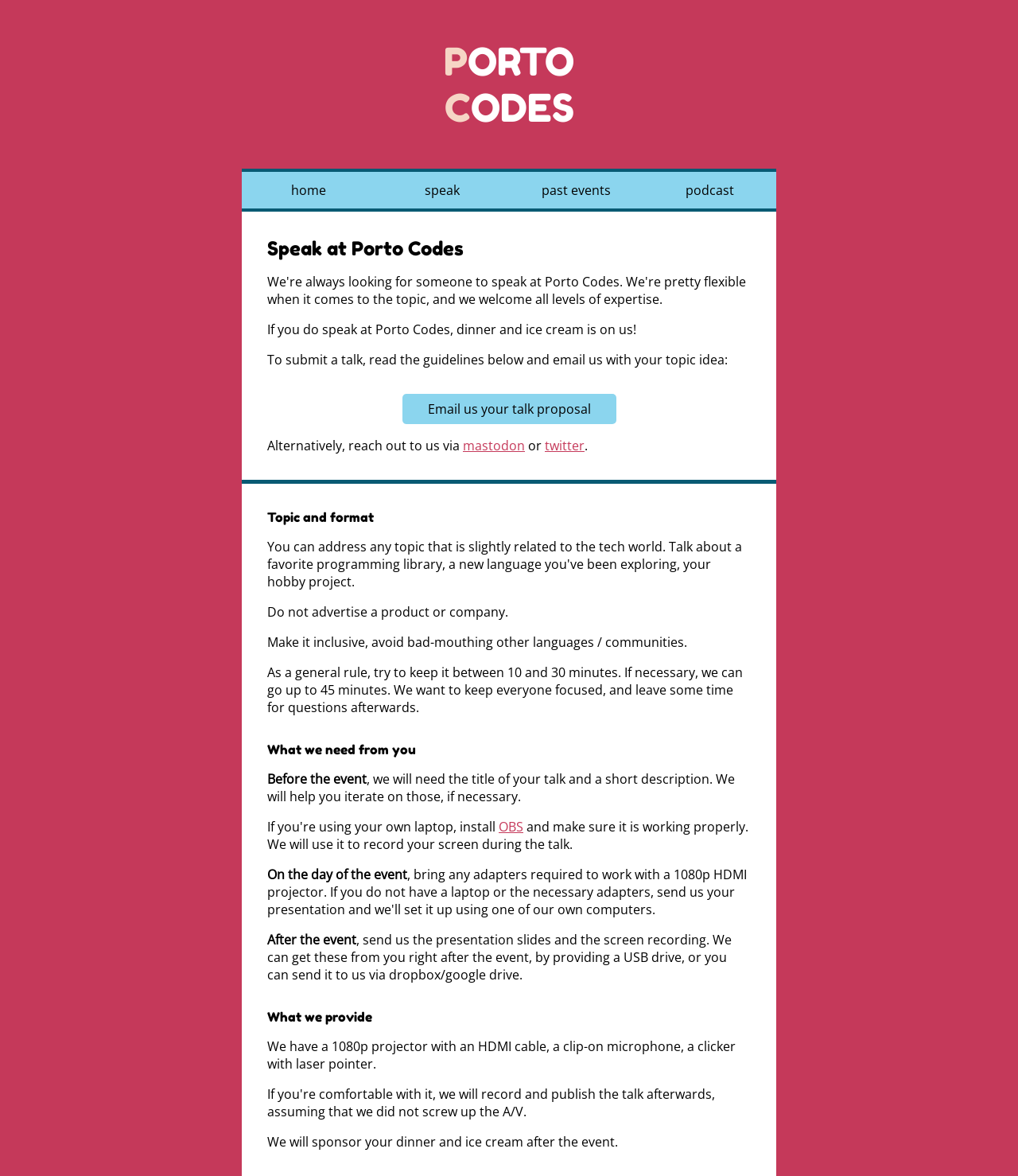What equipment is provided for speakers?
Craft a detailed and extensive response to the question.

According to the webpage, the equipment provided for speakers includes a 1080p projector with an HDMI cable, a clip-on microphone, and a clicker with laser pointer, as mentioned in the StaticText element 'We have a 1080p projector with an HDMI cable, a clip-on microphone, a clicker with laser pointer.'.